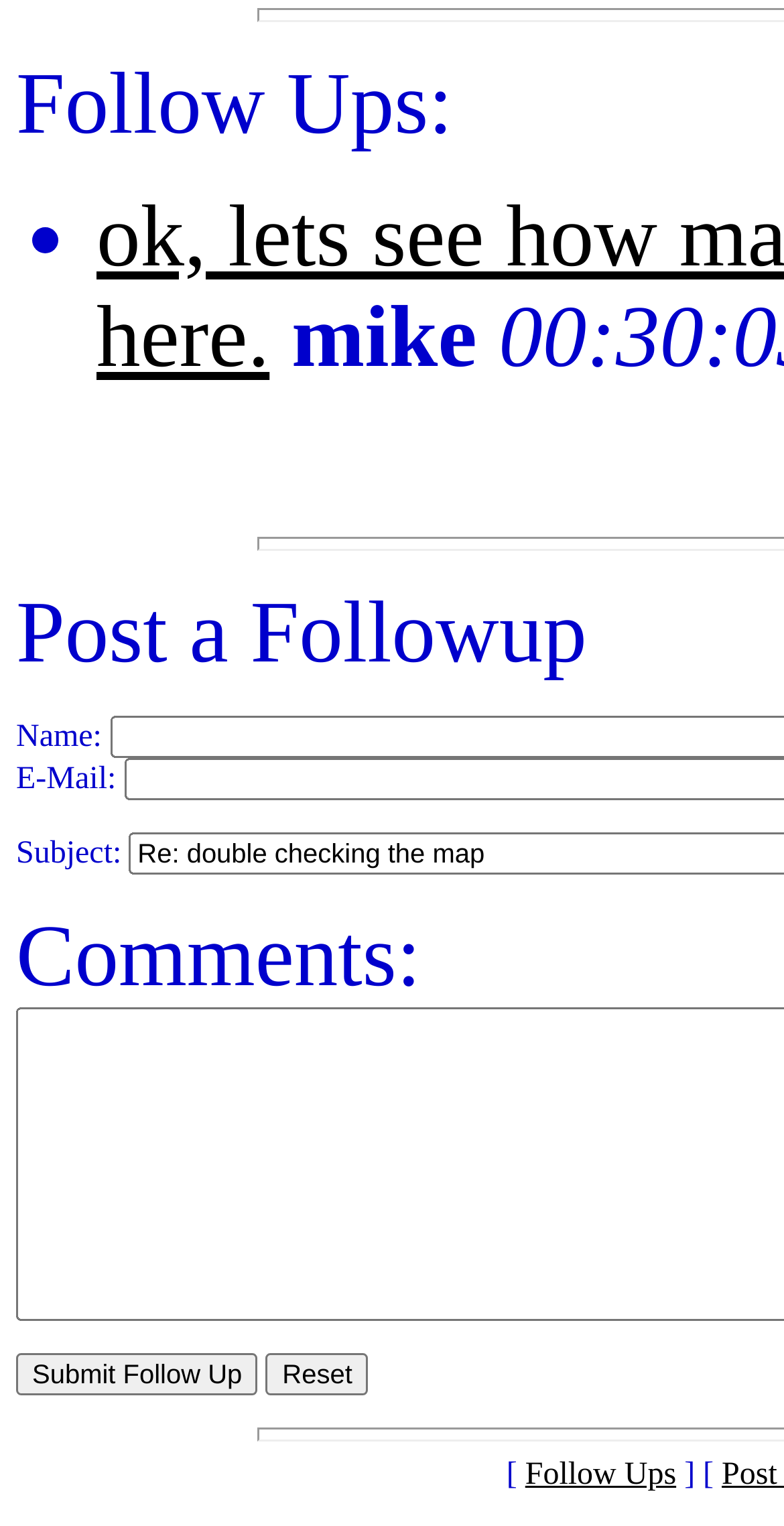Provide your answer in a single word or phrase: 
How many buttons are there on the page?

2